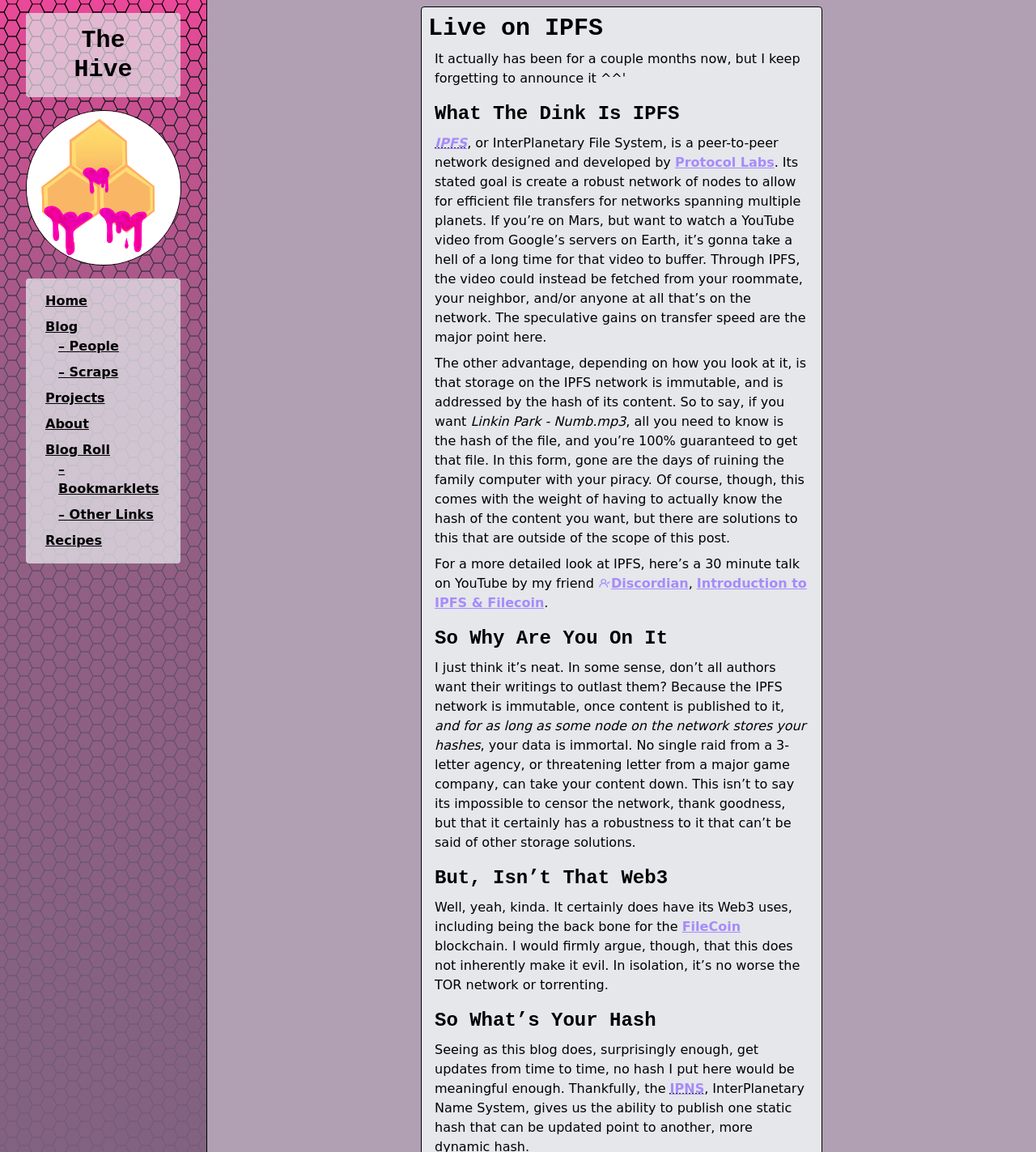Based on the element description Live on IPFS, identify the bounding box coordinates for the UI element. The coordinates should be in the format (top-left x, top-left y, bottom-right x, bottom-right y) and within the 0 to 1 range.

[0.413, 0.013, 0.582, 0.037]